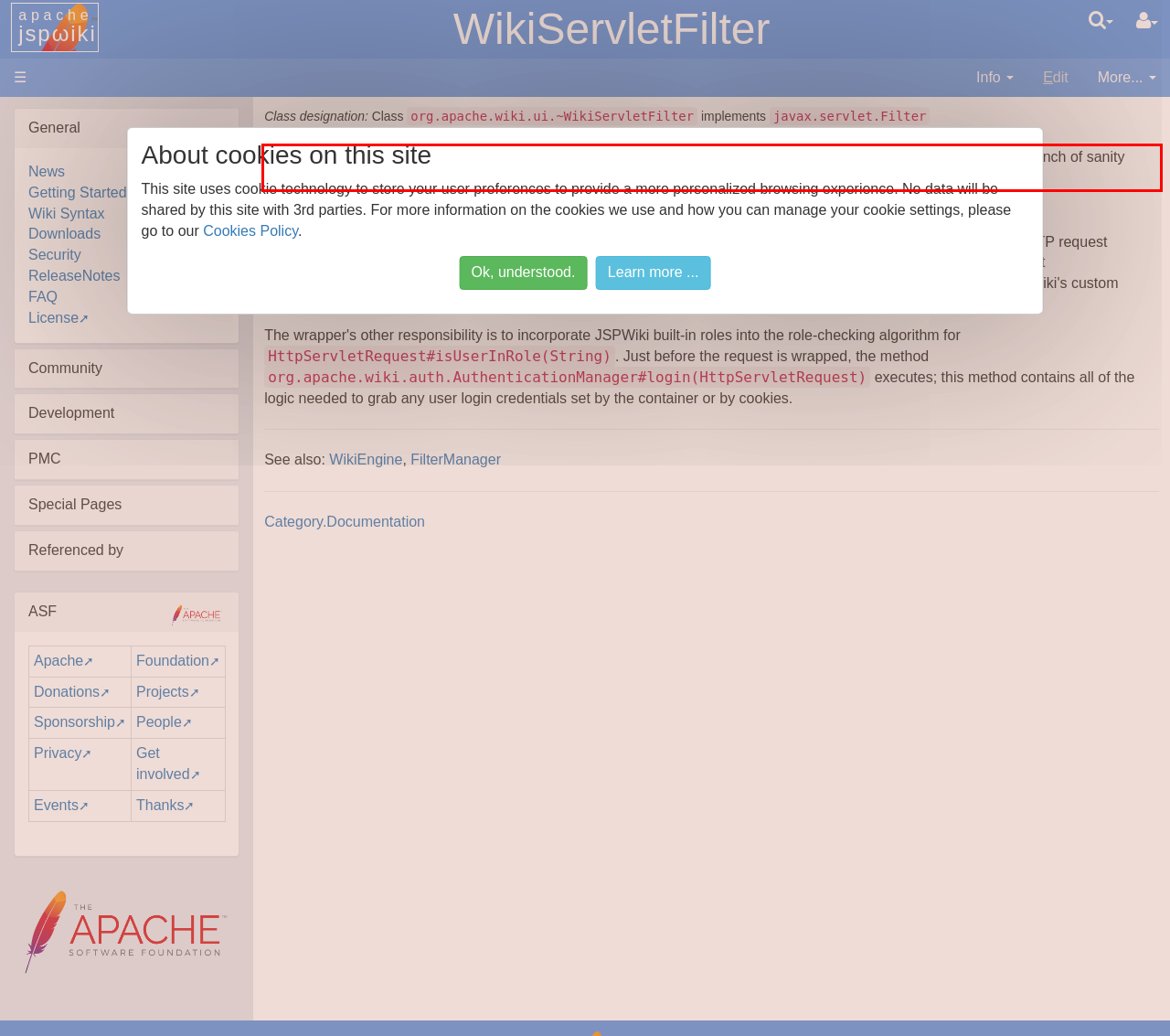Within the screenshot of the webpage, locate the red bounding box and use OCR to identify and provide the text content inside it.

WikiServletFilter provides basic filtering for JSPWiki. This filter only makes sure JSPWiki is running, and also does a bunch of sanity checks.